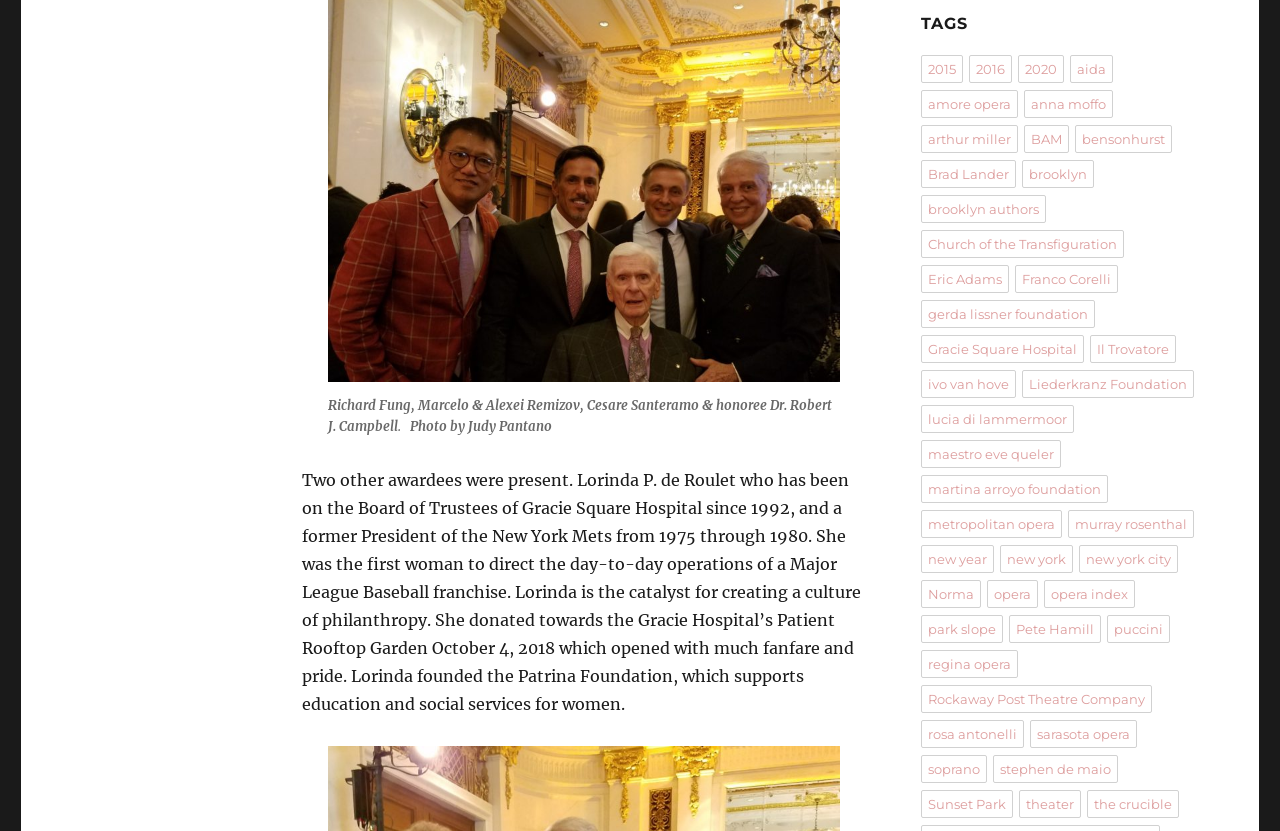Using the element description soprano, predict the bounding box coordinates for the UI element. Provide the coordinates in (top-left x, top-left y, bottom-right x, bottom-right y) format with values ranging from 0 to 1.

[0.72, 0.908, 0.771, 0.942]